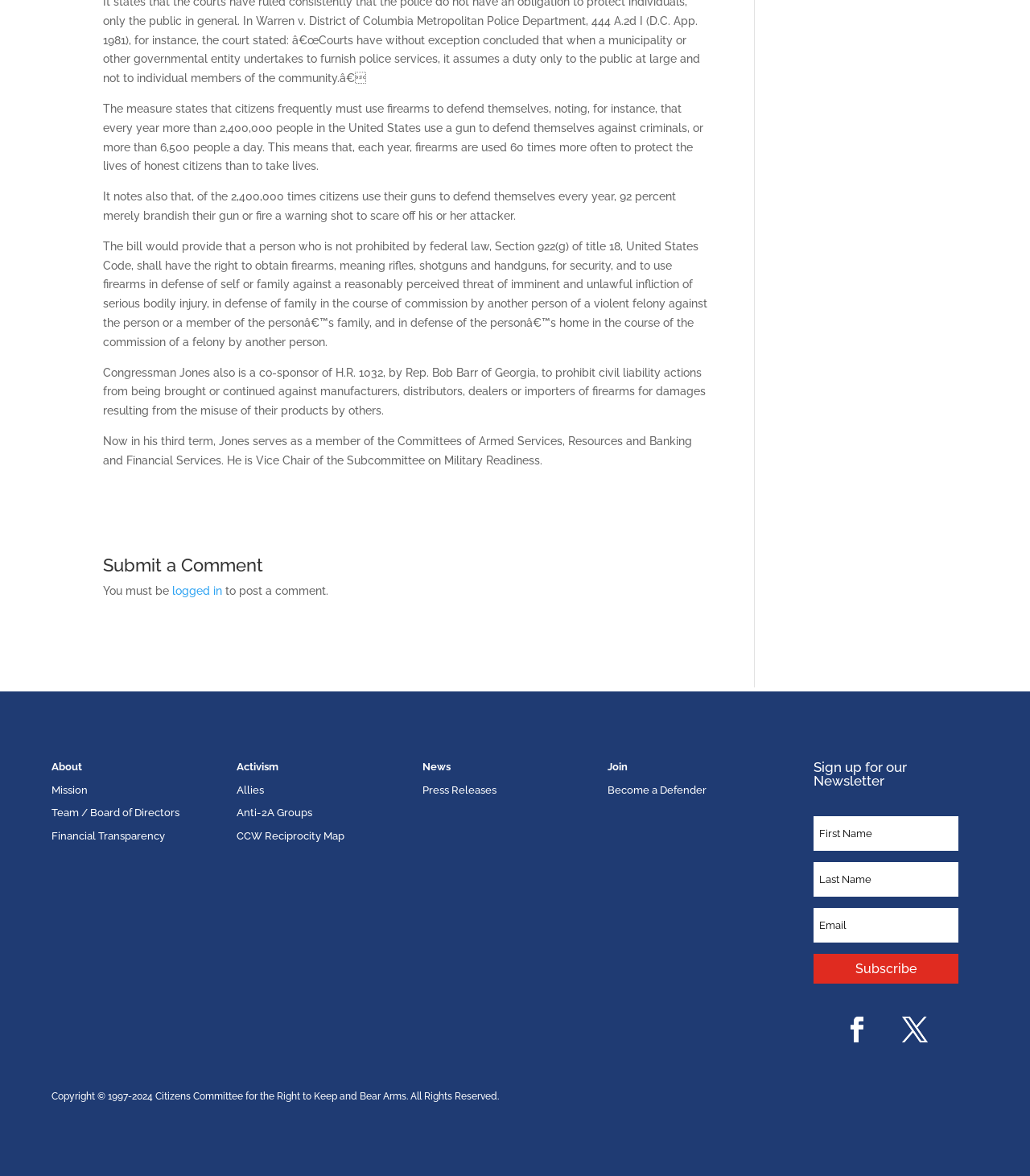Identify the bounding box coordinates of the clickable region necessary to fulfill the following instruction: "View the CCW Reciprocity Map". The bounding box coordinates should be four float numbers between 0 and 1, i.e., [left, top, right, bottom].

[0.23, 0.706, 0.335, 0.716]